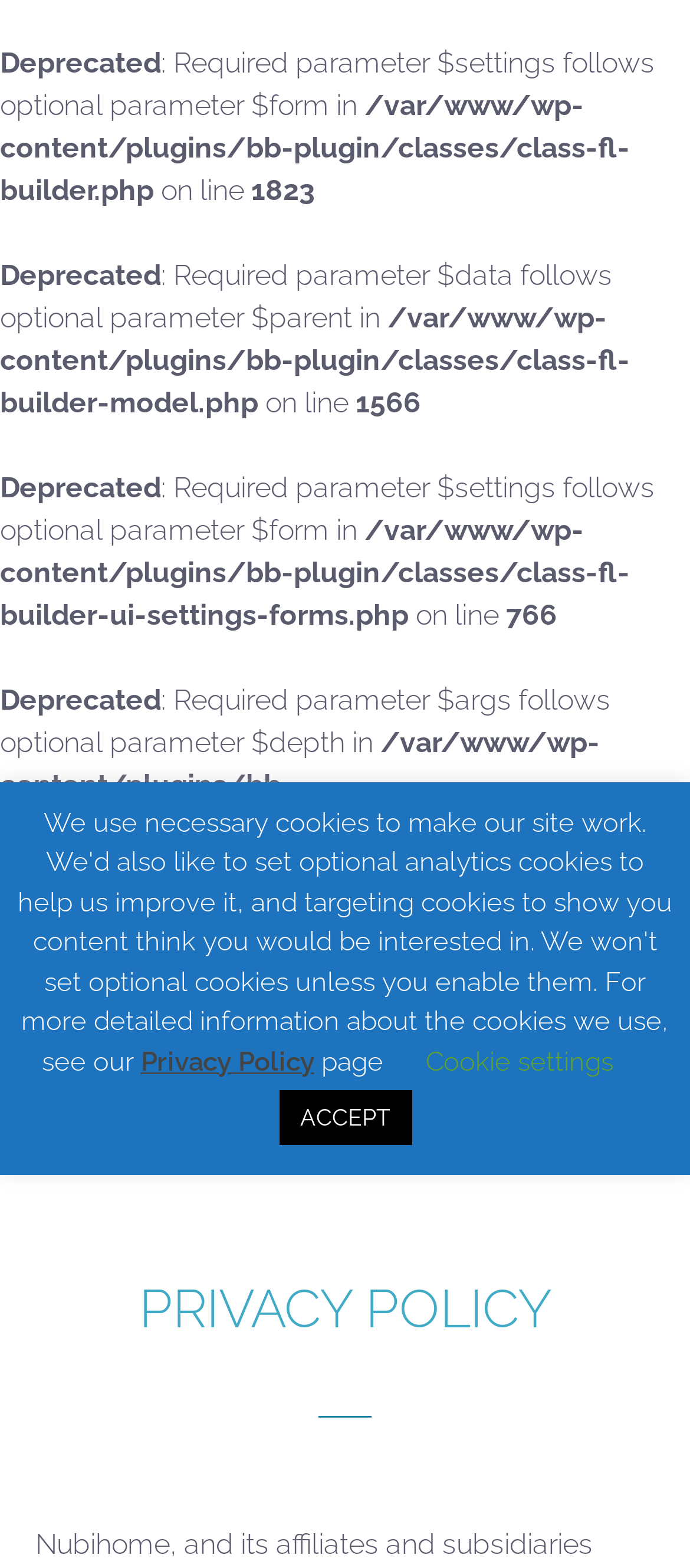Given the element description "Privacy Policy" in the screenshot, predict the bounding box coordinates of that UI element.

[0.204, 0.666, 0.455, 0.687]